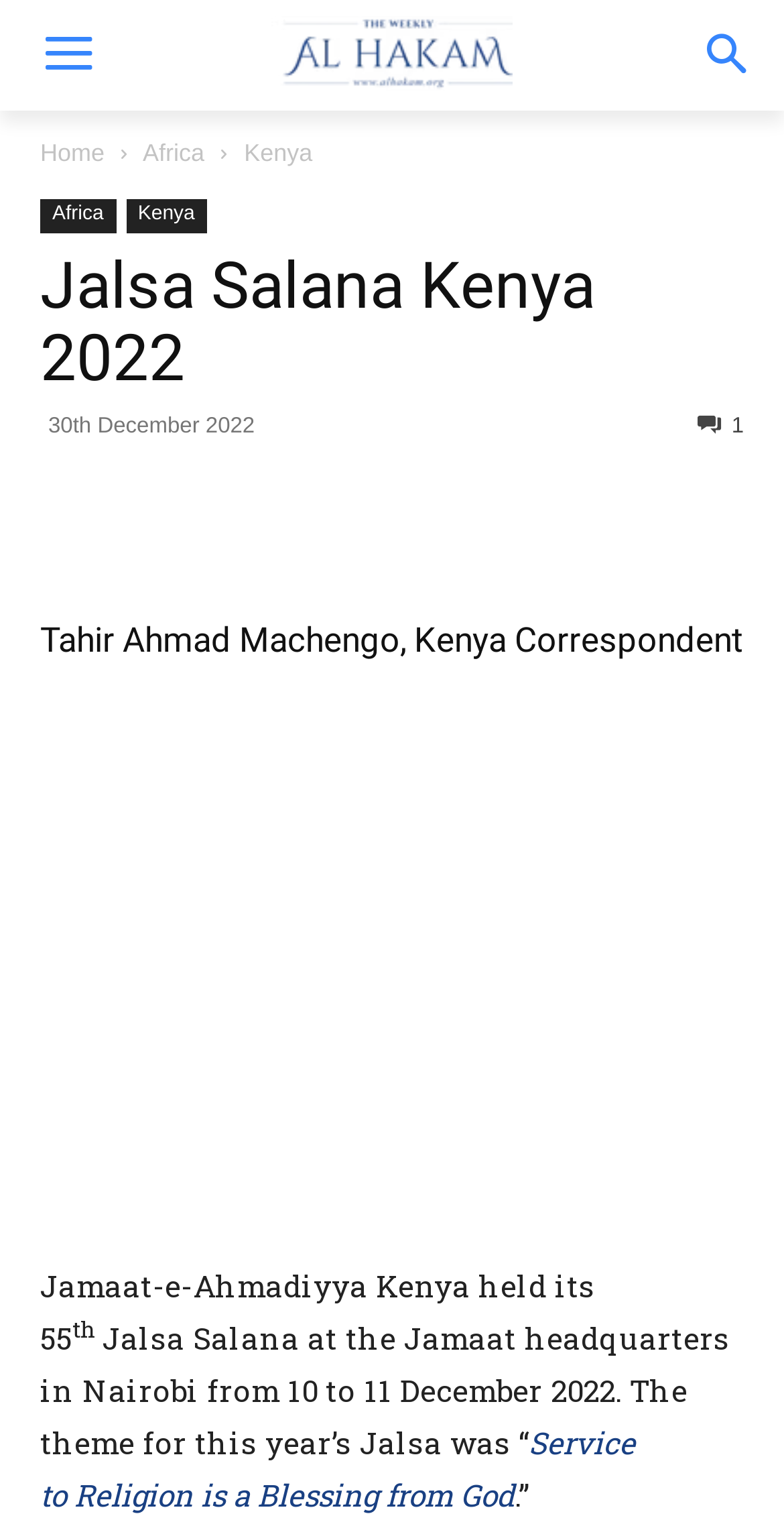Respond to the question below with a concise word or phrase:
What is the date of Jalsa Salana Kenya 2022?

30th December 2022